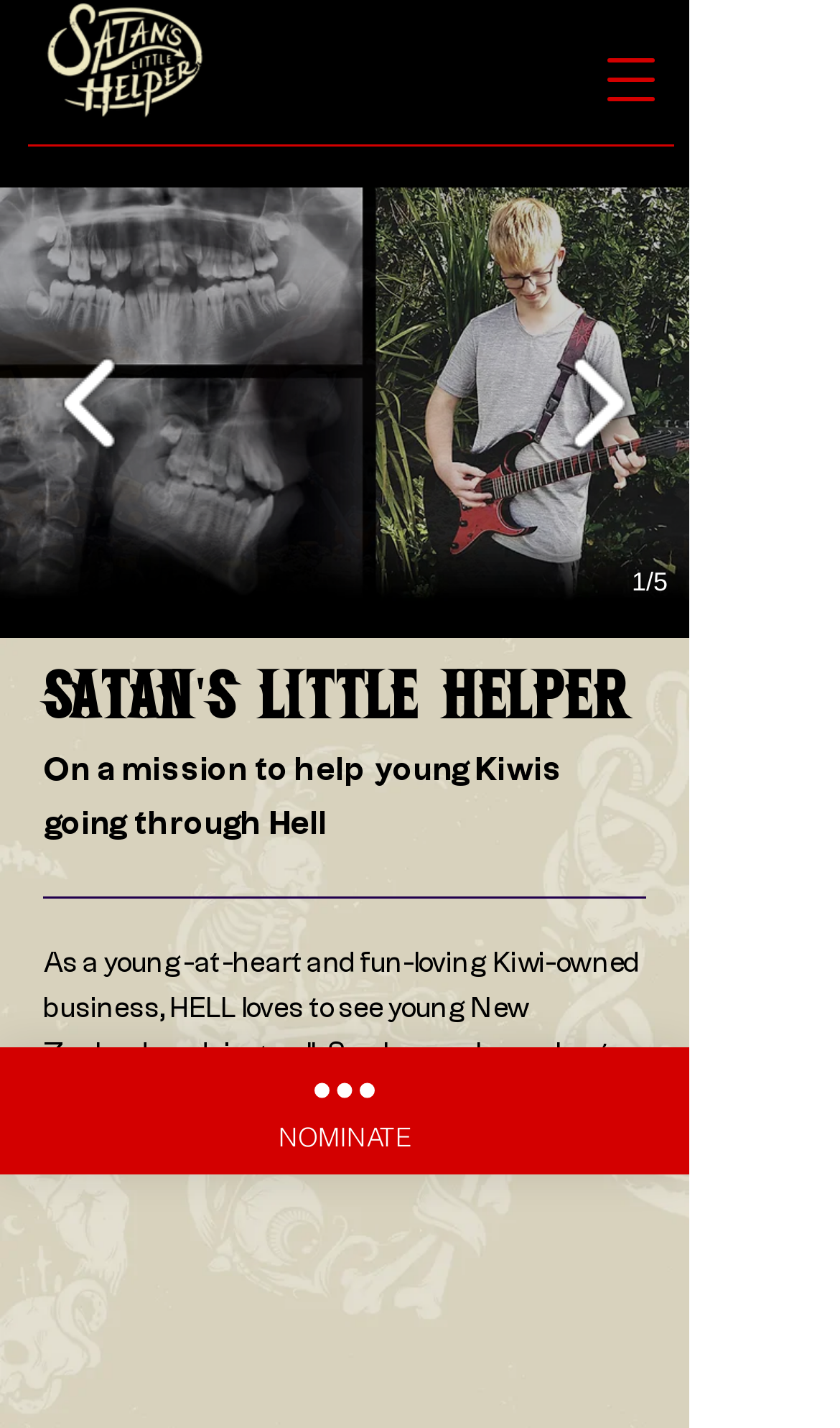Determine the bounding box coordinates in the format (top-left x, top-left y, bottom-right x, bottom-right y). Ensure all values are floating point numbers between 0 and 1. Identify the bounding box of the UI element described by: aria-label="Open navigation menu"

[0.679, 0.014, 0.821, 0.097]